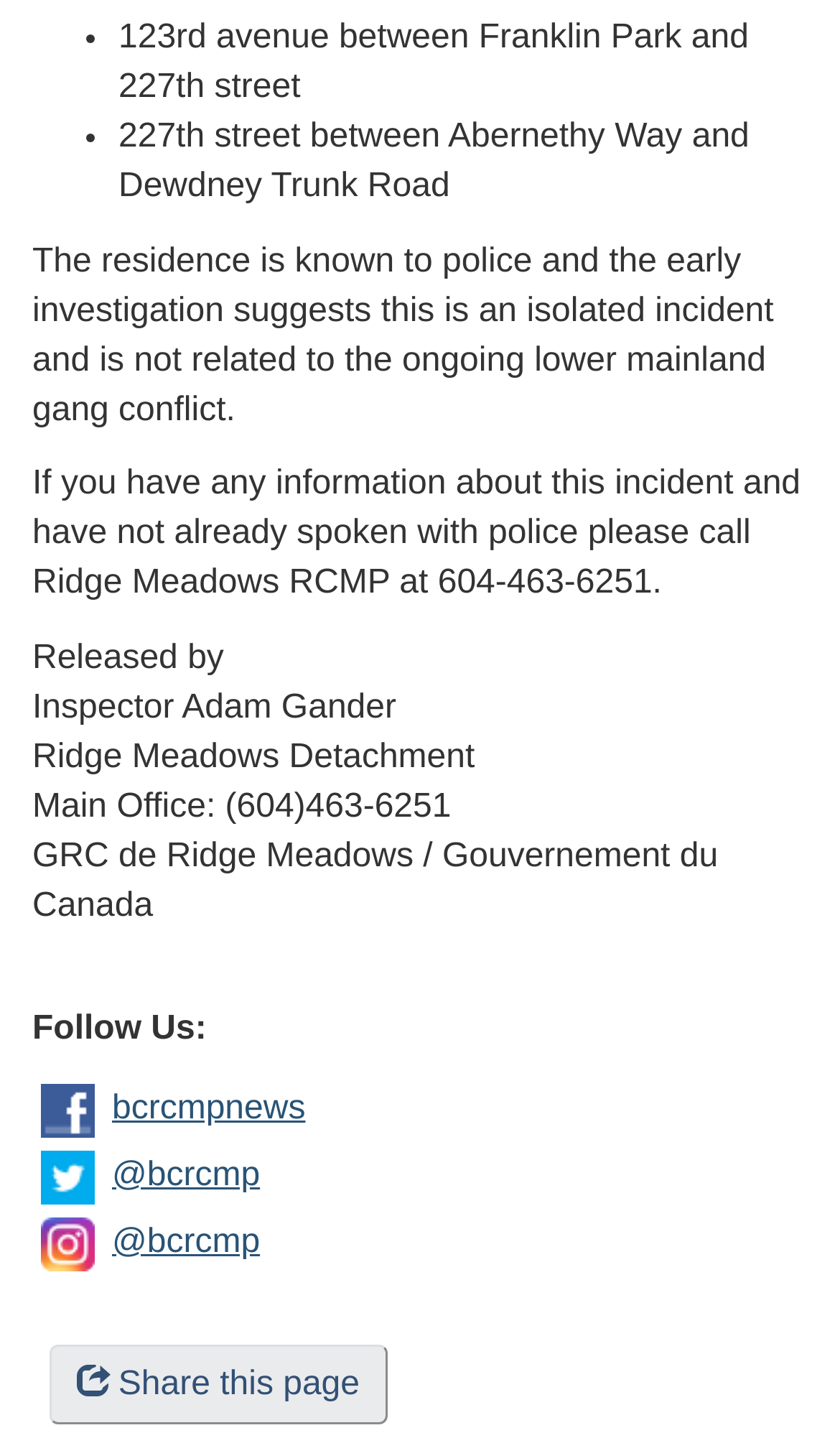How many social media platforms are mentioned?
From the image, provide a succinct answer in one word or a short phrase.

3